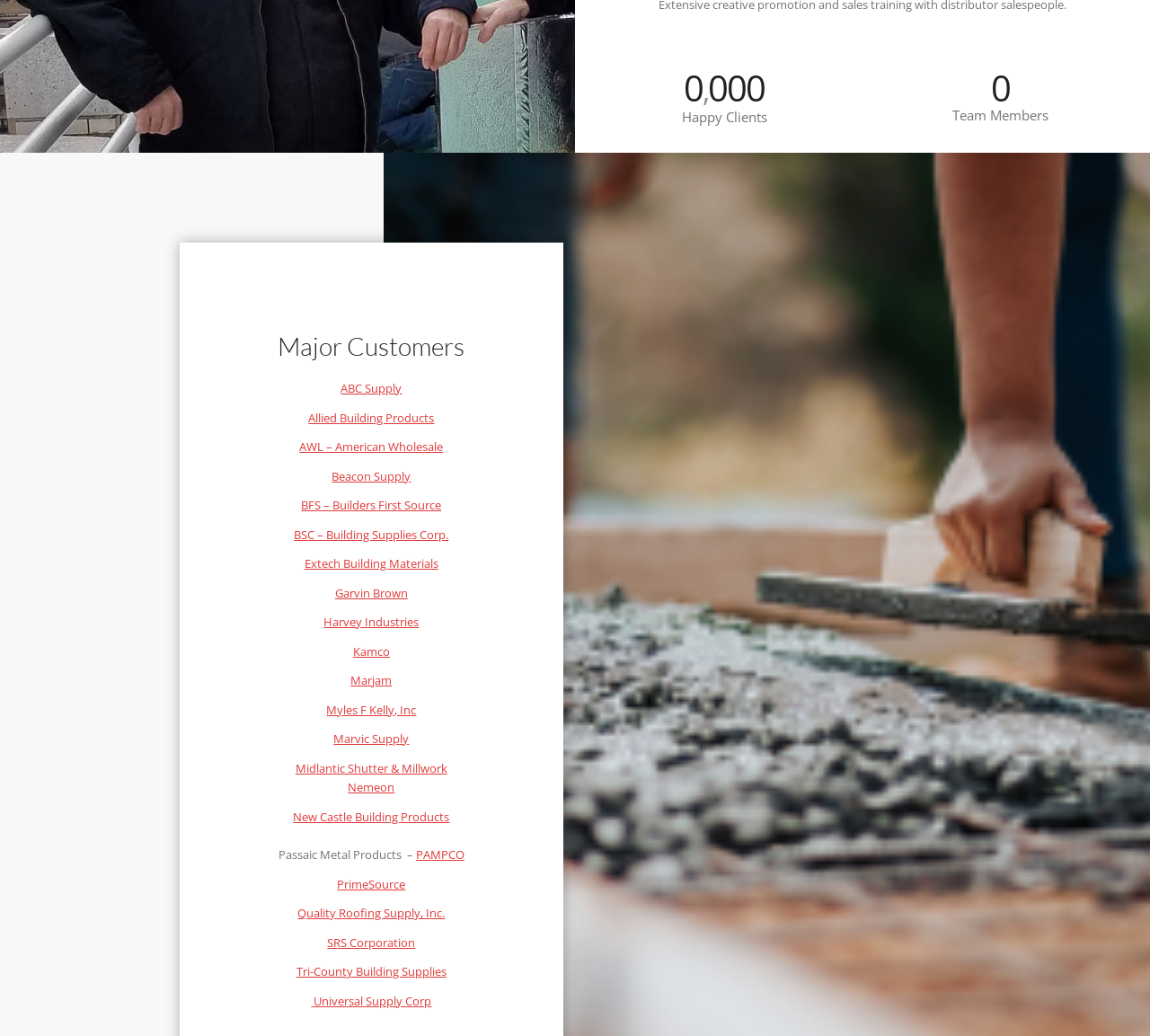Please identify the bounding box coordinates of the area that needs to be clicked to fulfill the following instruction: "Go to Beacon Supply."

[0.289, 0.452, 0.357, 0.467]